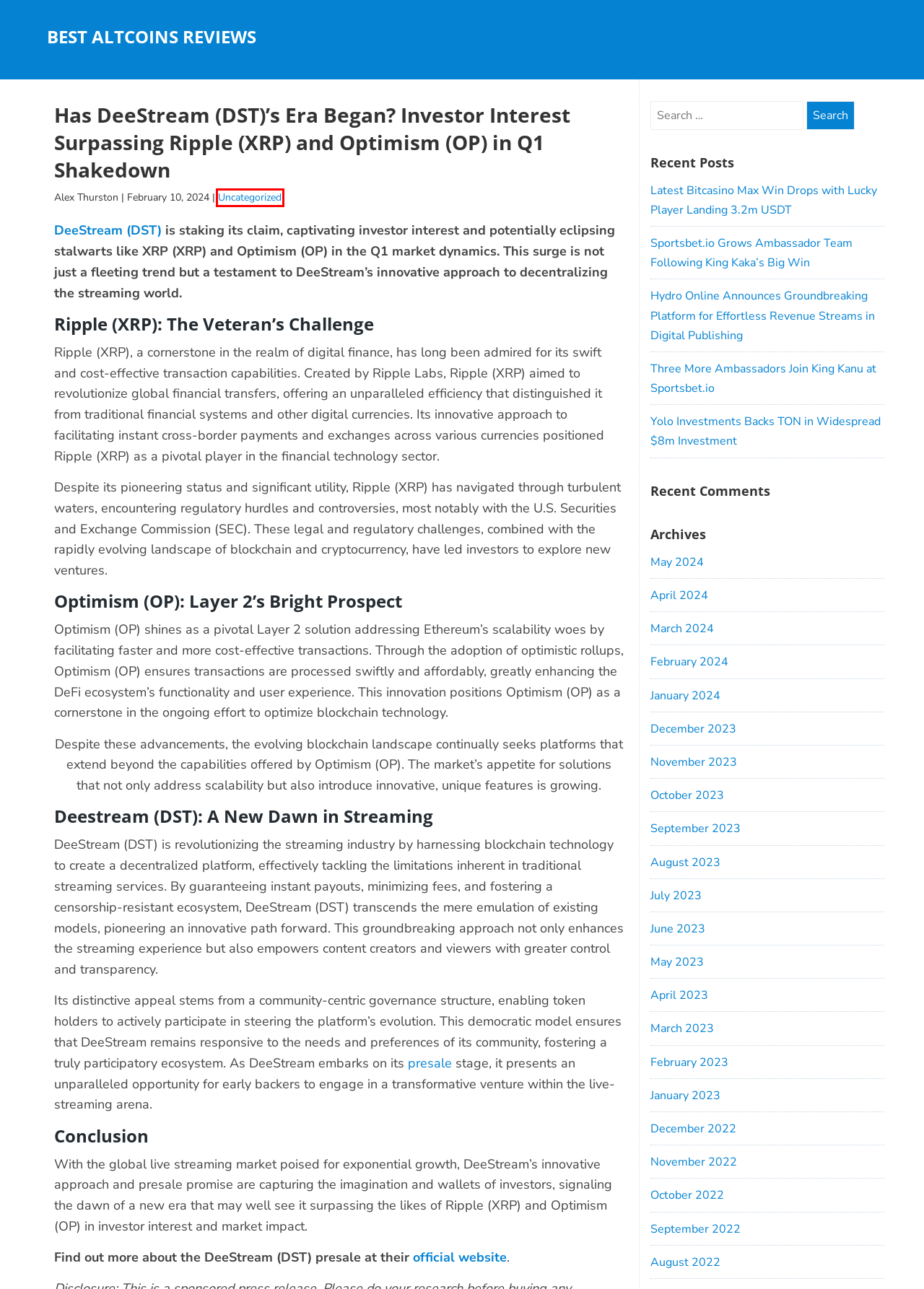You are presented with a screenshot of a webpage containing a red bounding box around an element. Determine which webpage description best describes the new webpage after clicking on the highlighted element. Here are the candidates:
A. Latest Bitcasino Max Win Drops with Lucky Player Landing 3.2m USDT – Best Altcoins Reviews
B. Sign up | Deestream
C. November 2023 – Best Altcoins Reviews
D. January 2024 – Best Altcoins Reviews
E. Uncategorized – Best Altcoins Reviews
F. September 2023 – Best Altcoins Reviews
G. December 2023 – Best Altcoins Reviews
H. Three More Ambassadors Join King Kanu at Sportsbet.io – Best Altcoins Reviews

E